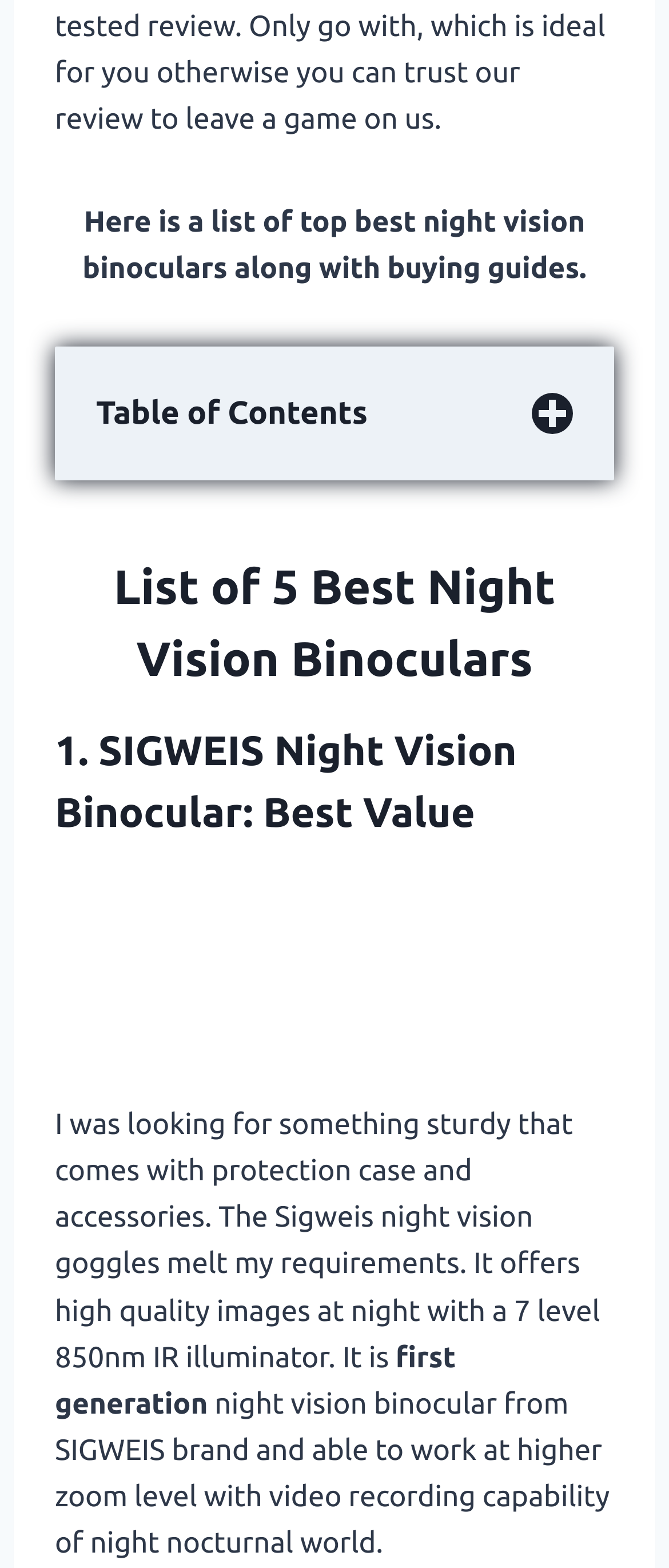Locate the bounding box coordinates of the area where you should click to accomplish the instruction: "View the image of best night vision binoculars".

[0.082, 0.551, 0.918, 0.667]